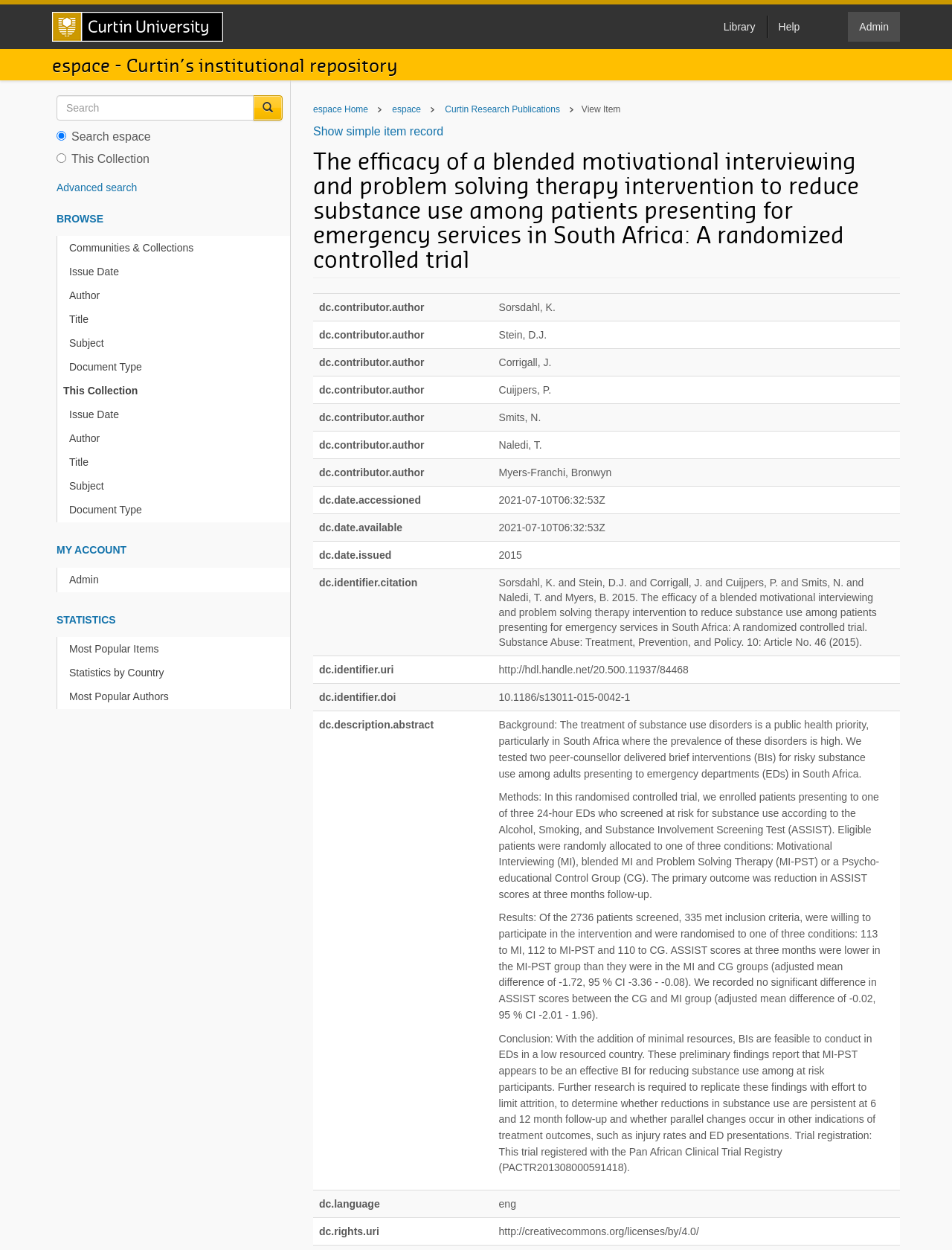How many authors are listed for the publication?
Please provide a detailed answer to the question.

I counted the number of authors listed in the table, which are Sorsdahl, K., Stein, D.J., Corrigall, J., Cuijpers, P., Smits, N., and Myers-Franchi, Bronwyn.